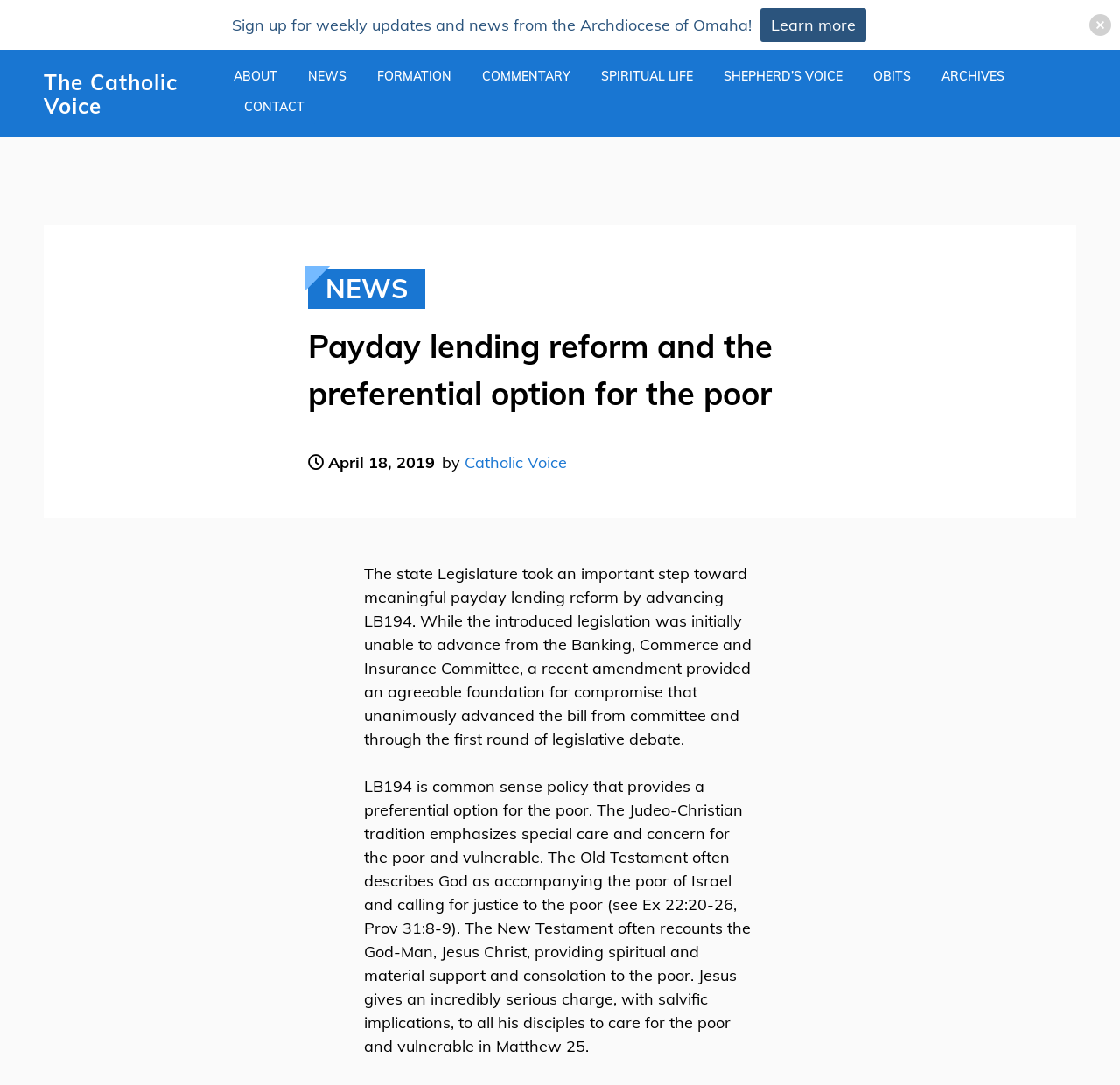Identify the bounding box coordinates for the element that needs to be clicked to fulfill this instruction: "Visit the CONTACT page". Provide the coordinates in the format of four float numbers between 0 and 1: [left, top, right, bottom].

[0.208, 0.081, 0.281, 0.115]